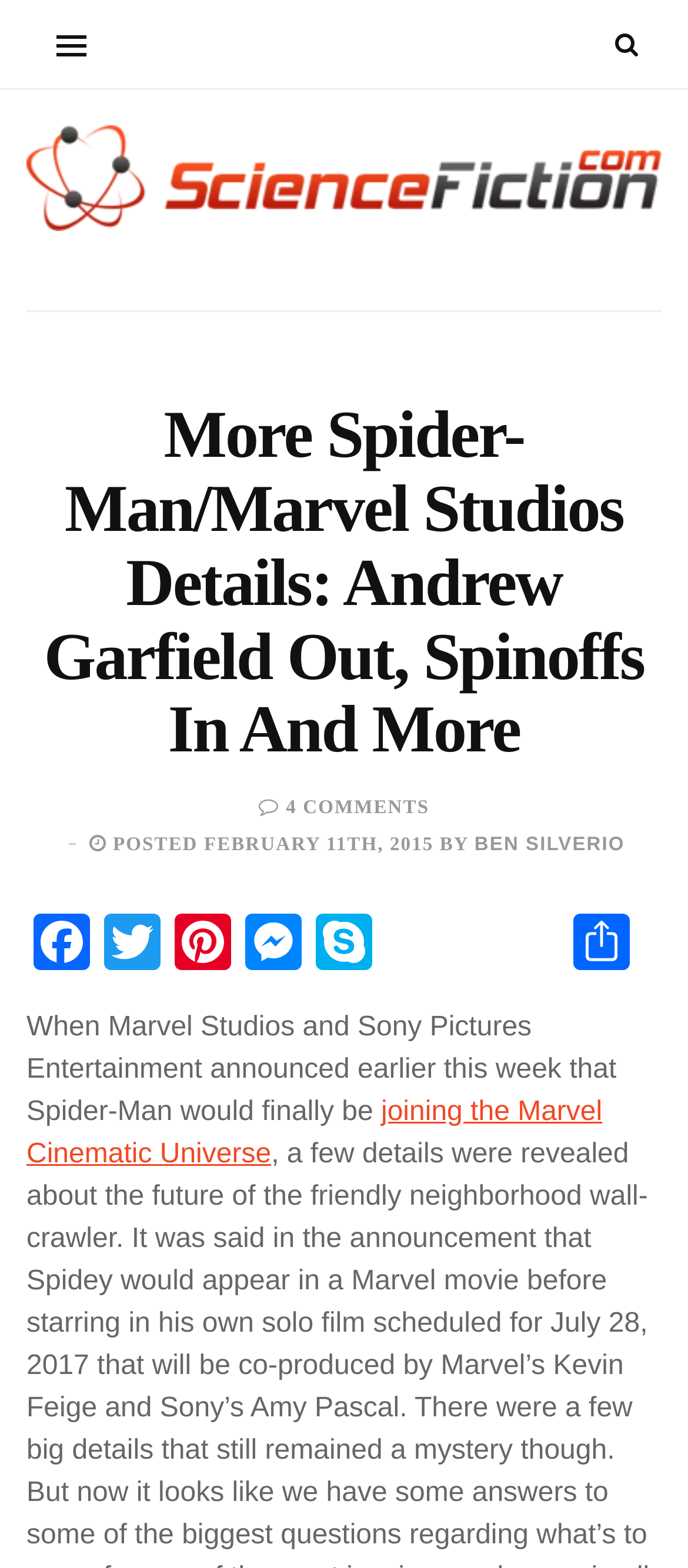Extract the primary header of the webpage and generate its text.

More Spider-Man/Marvel Studios Details: Andrew Garfield Out, Spinoffs In And More